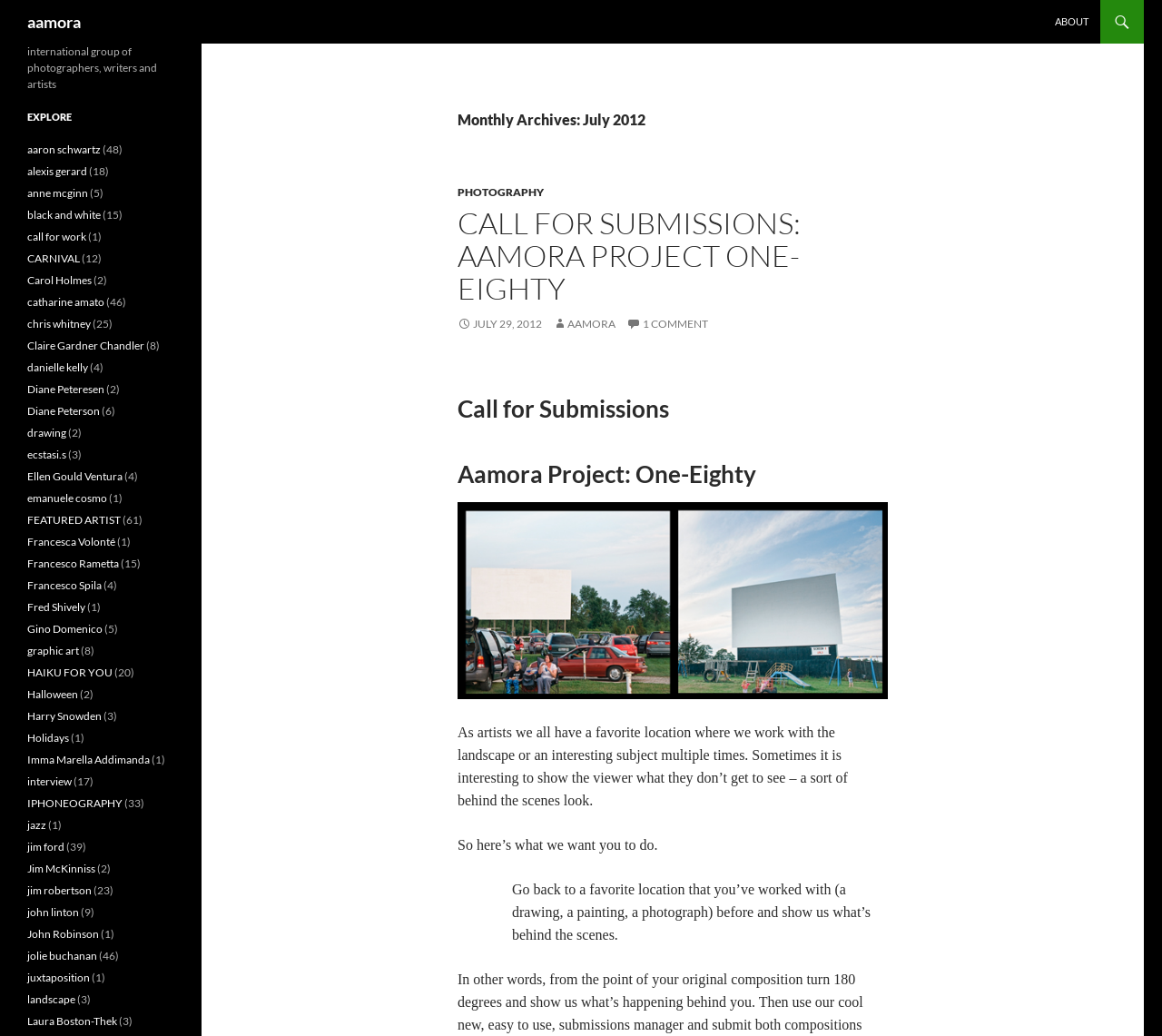Locate the bounding box coordinates of the element to click to perform the following action: 'Explore PHOTOGRAPHY'. The coordinates should be given as four float values between 0 and 1, in the form of [left, top, right, bottom].

[0.394, 0.179, 0.468, 0.192]